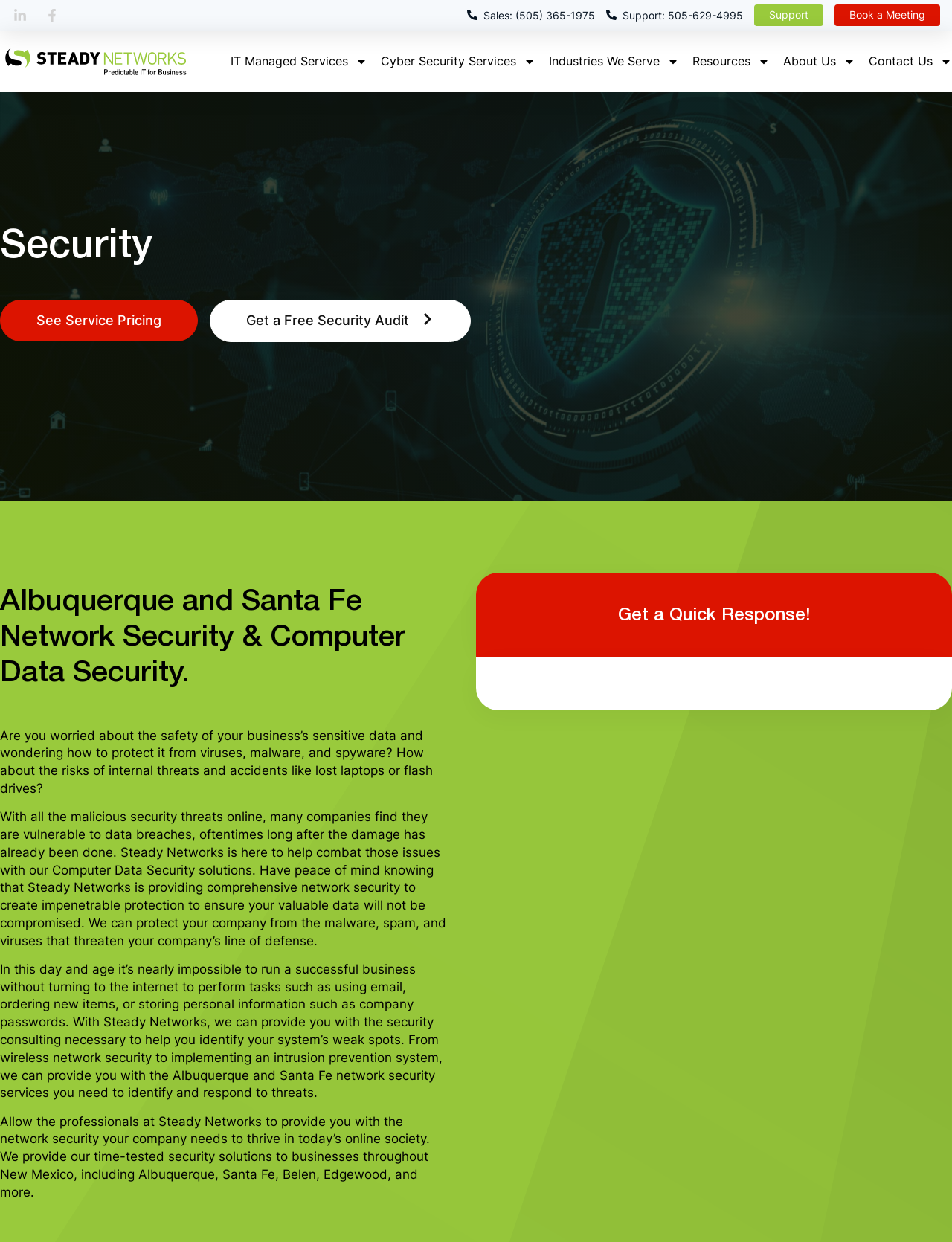Elaborate on the information and visuals displayed on the webpage.

This webpage is about IT network security solutions provided by Steady Networks. At the top, there are several links, including "Sales" and "Support" contact information, as well as a "Book a Meeting" link. Below these links, there is a horizontal image with a green and black tagline. 

To the right of the image, there are five sections with headings: "IT Managed Services", "Cyber Security Services", "Industries We Serve", "Resources", and "About Us". Each section has a corresponding image next to it.

Below these sections, there is a prominent heading "Security" followed by a button "See Service Pricing" and a link "Get a Free Security Audit". 

The main content of the webpage starts with a heading "Albuquerque and Santa Fe Network Security & Computer Data Security." This is followed by three paragraphs of text that discuss the importance of protecting business data from security threats, the risks of data breaches, and the services provided by Steady Networks to combat these issues. 

Finally, there is a heading "Get a Quick Response!" at the bottom of the page.